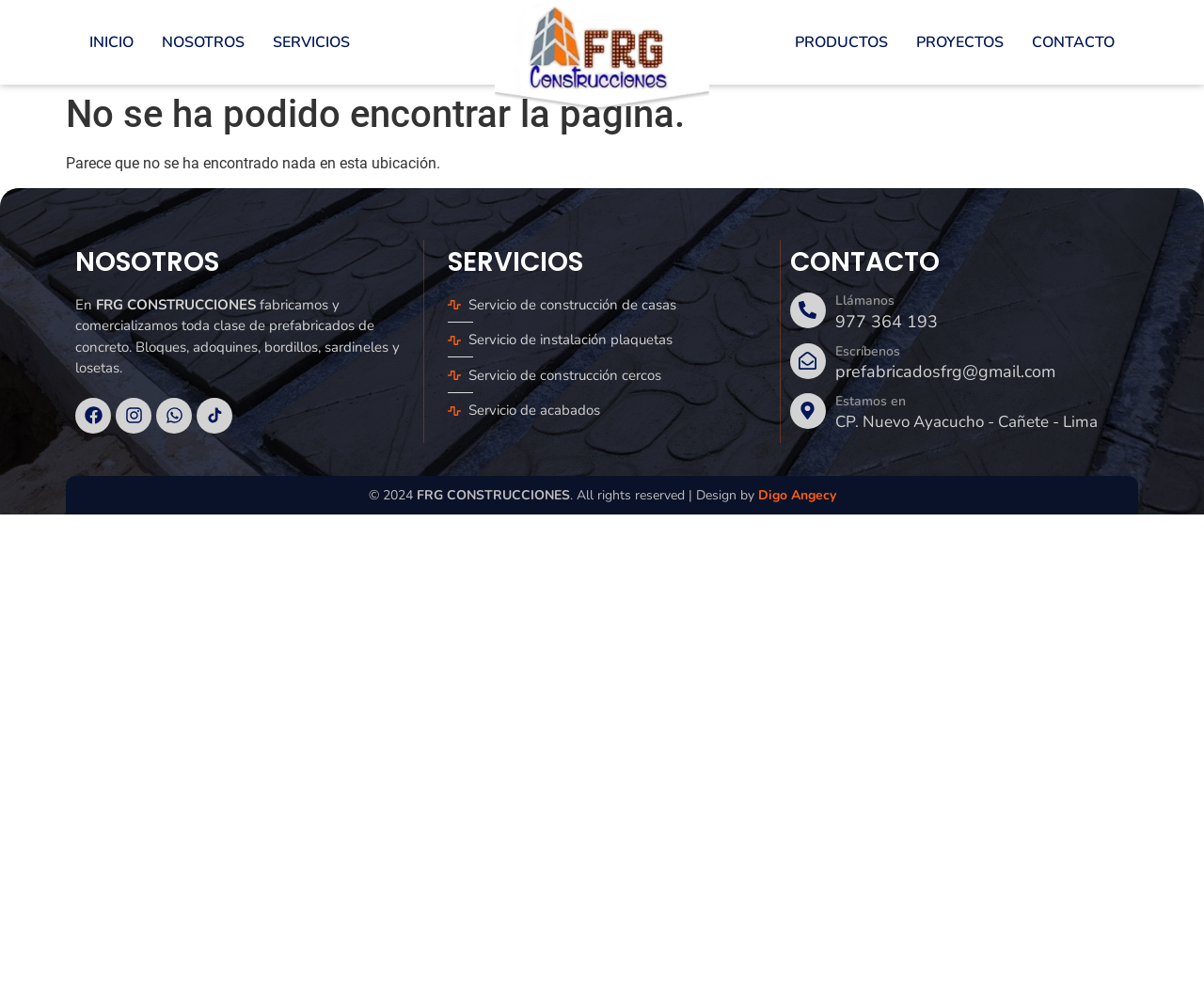Identify and generate the primary title of the webpage.

No se ha podido encontrar la página.